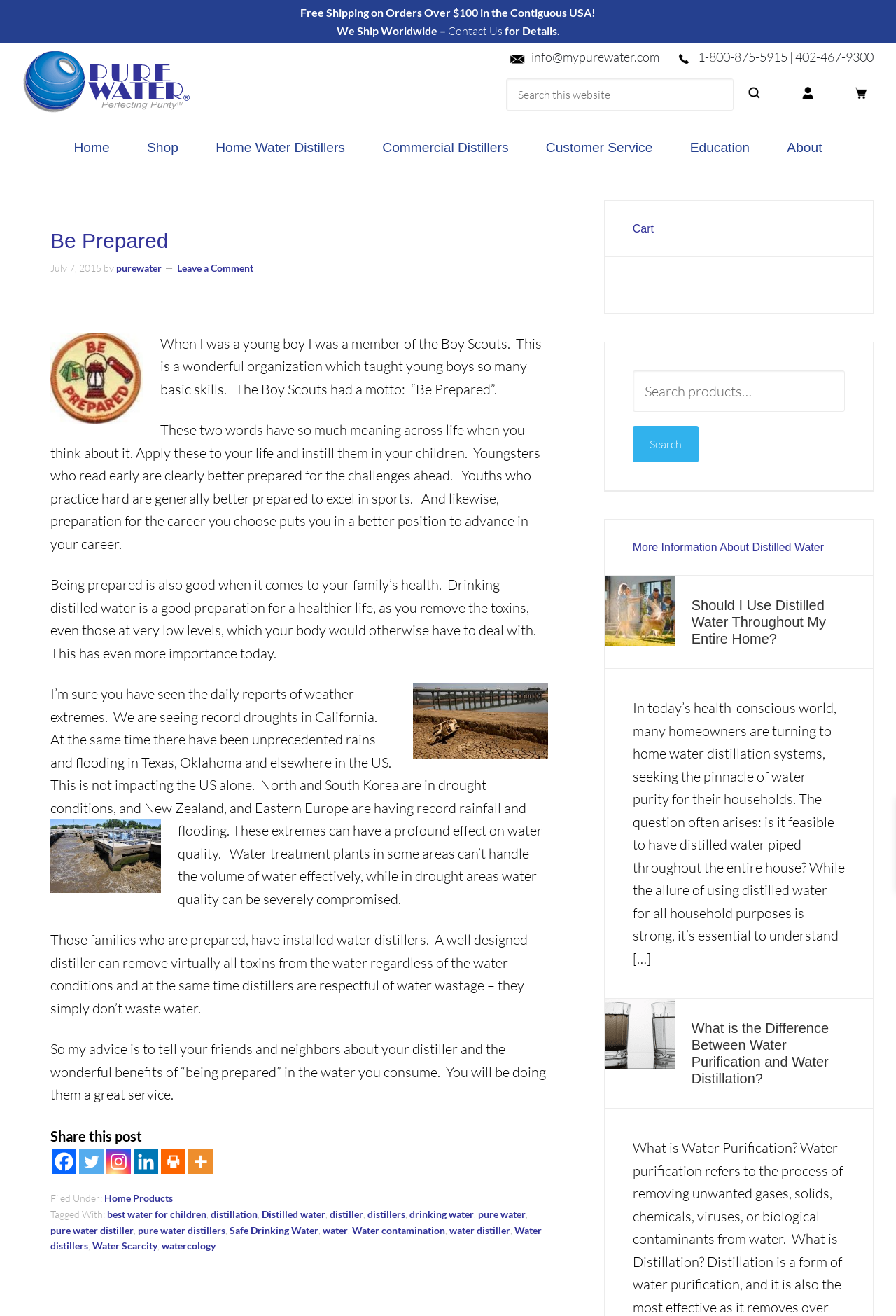Determine the bounding box coordinates for the area that needs to be clicked to fulfill this task: "Contact Us". The coordinates must be given as four float numbers between 0 and 1, i.e., [left, top, right, bottom].

[0.5, 0.018, 0.561, 0.029]